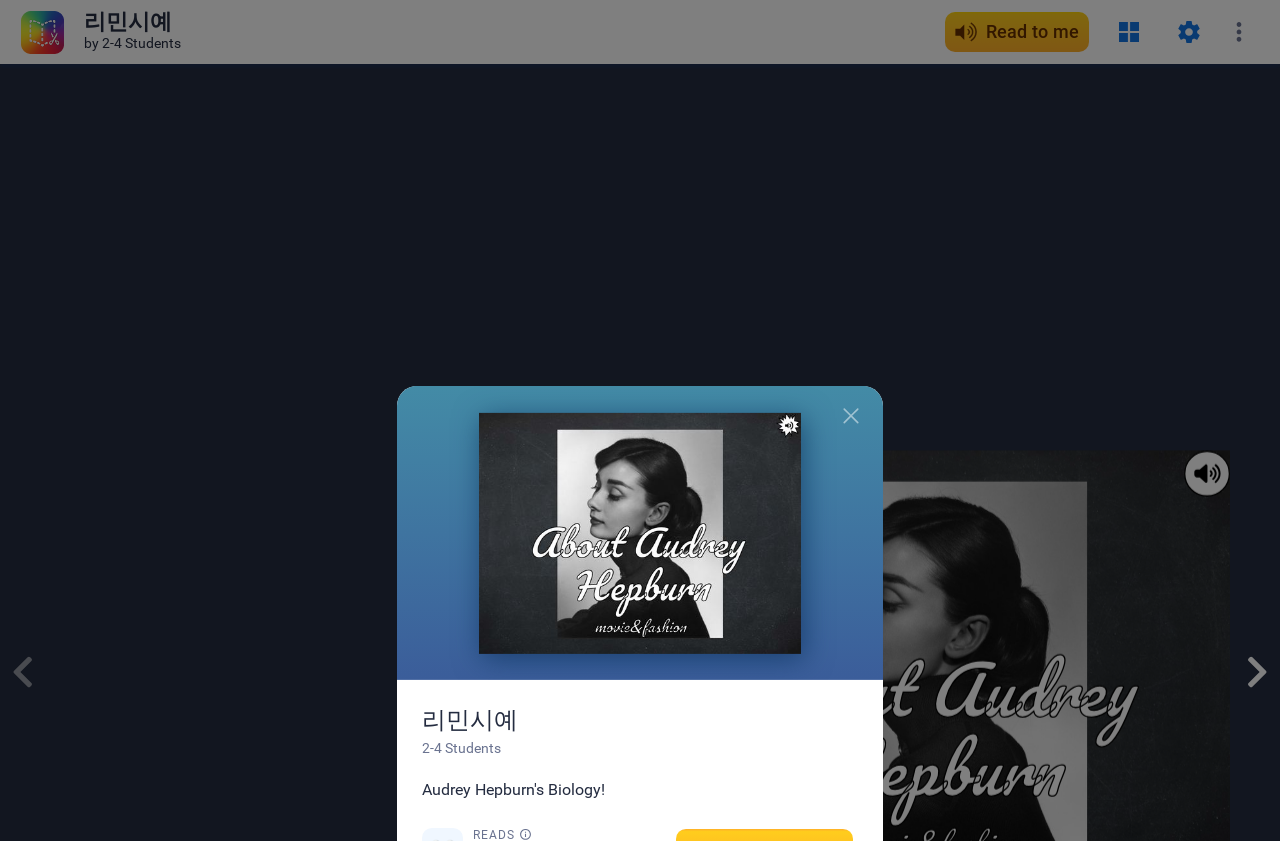What is the name of the book?
From the image, respond with a single word or phrase.

리민시예